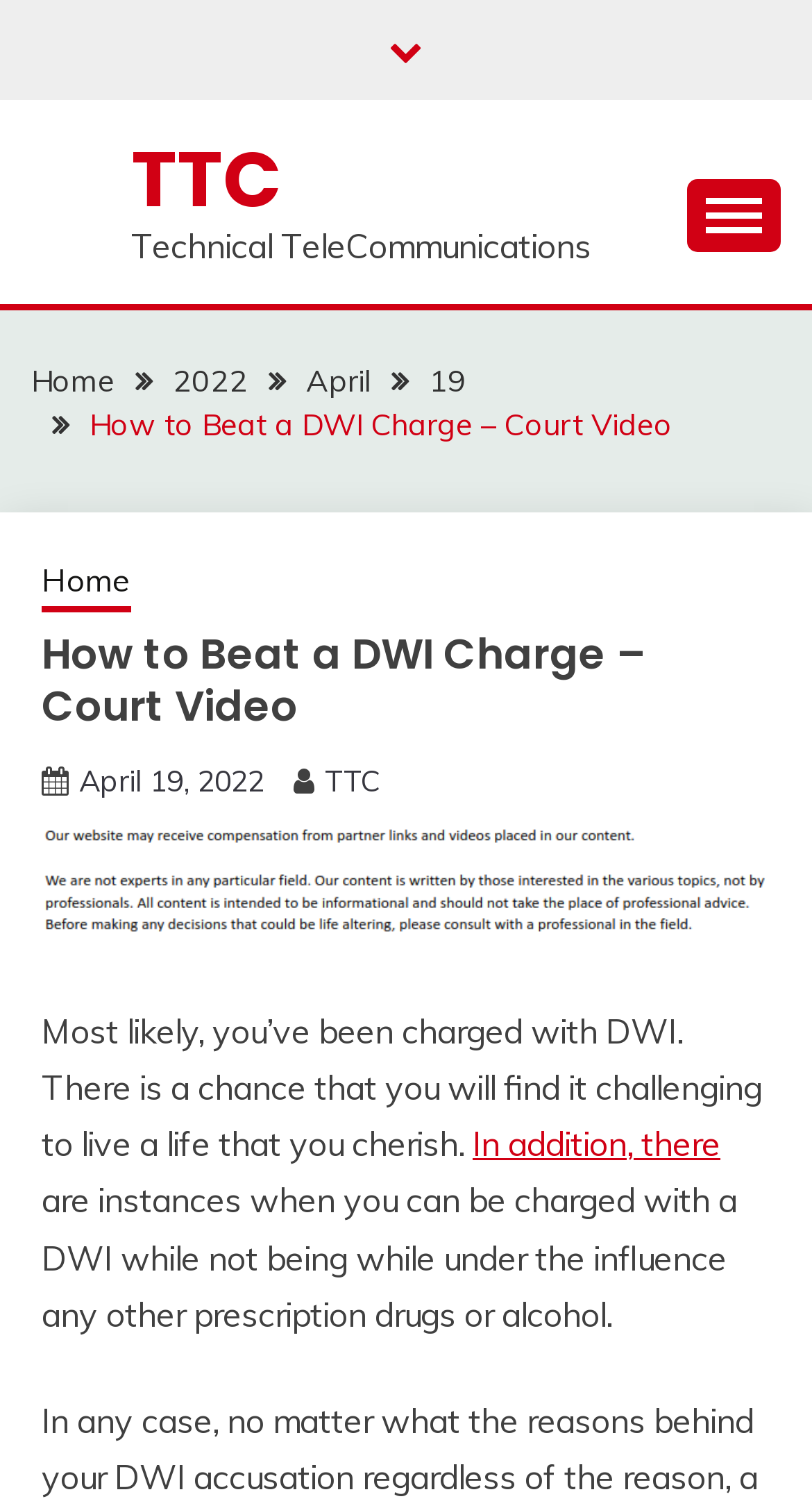Please provide a brief answer to the following inquiry using a single word or phrase:
What is the content of the image on the webpage?

Unknown